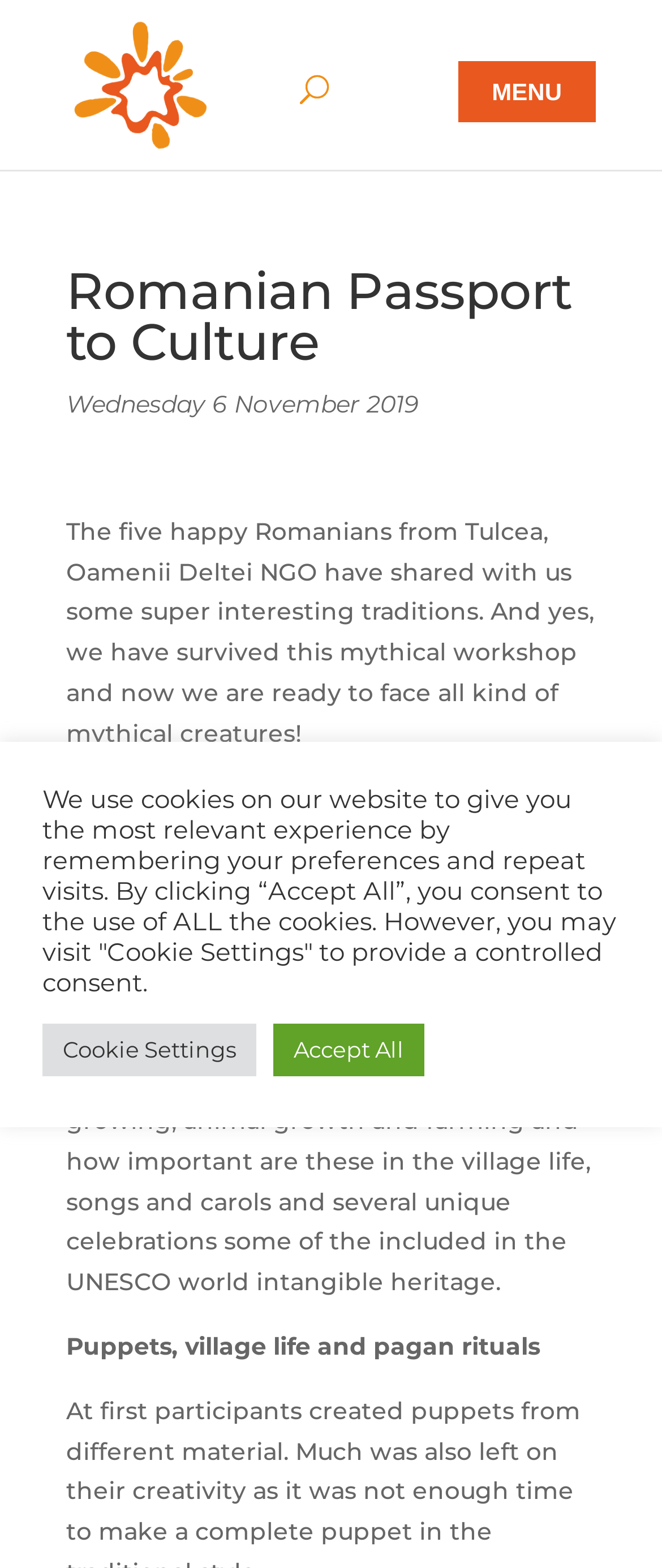What is the name of the NGO mentioned?
Using the image as a reference, give a one-word or short phrase answer.

Oamenii Deltei